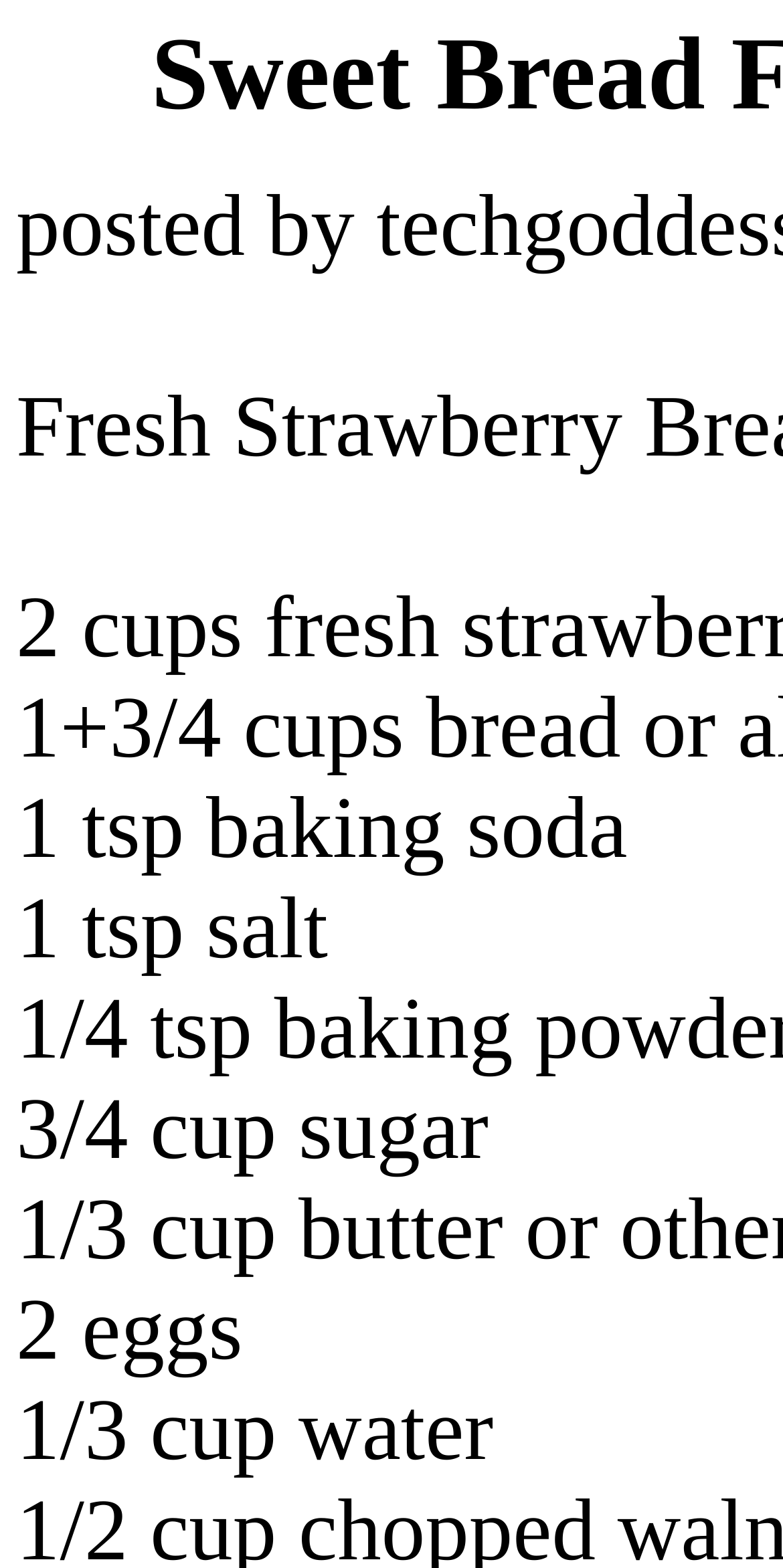Generate the title text from the webpage.

Sweet Bread Fresh Strawberry Bread